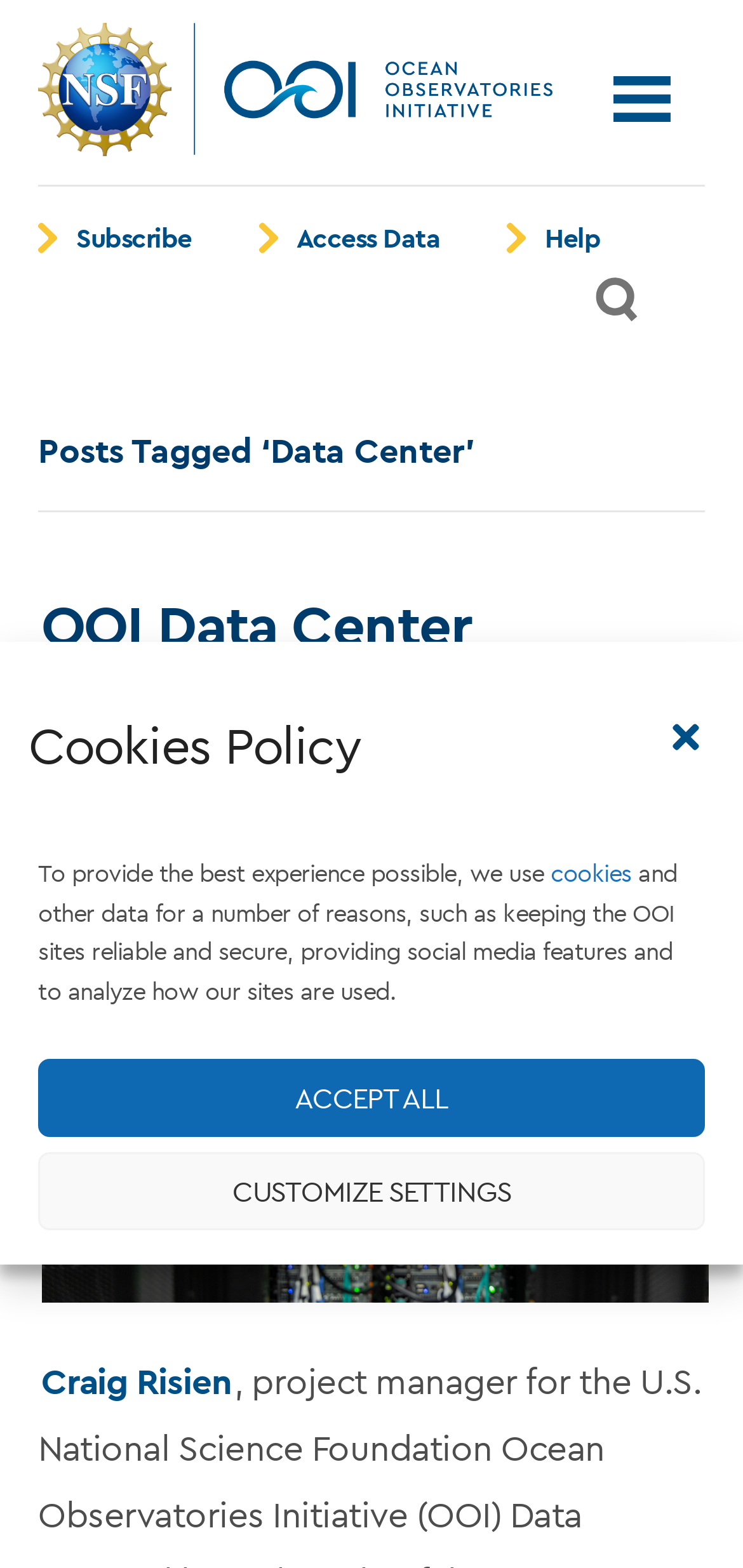Find the bounding box coordinates of the element to click in order to complete the given instruction: "Click the iTES Logo."

None